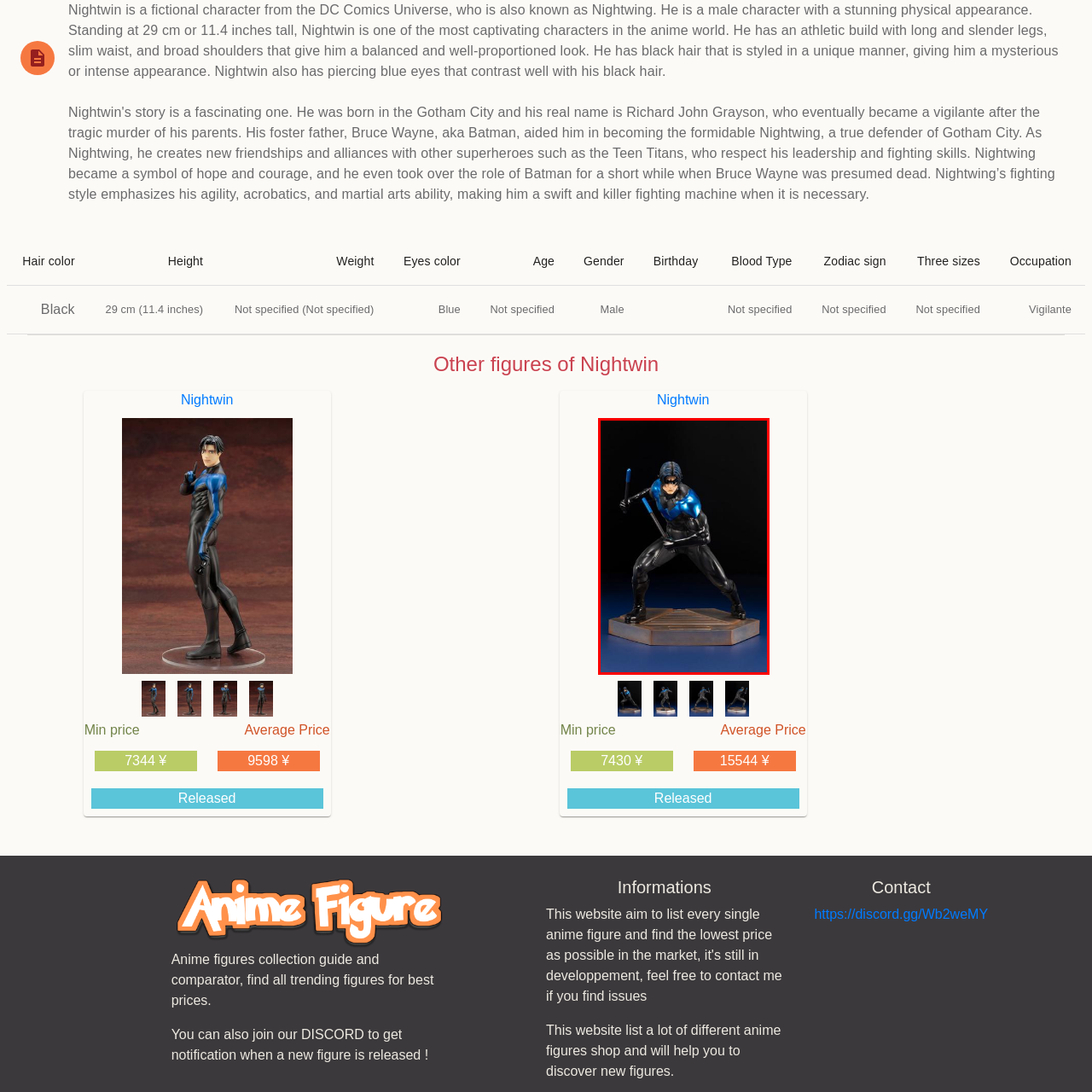What is the color of the uniform?
Inspect the part of the image highlighted by the red bounding box and give a detailed answer to the question.

The figure showcases Nightwin wearing a sleek black uniform accented with blue highlights, which adds to his striking appearance.